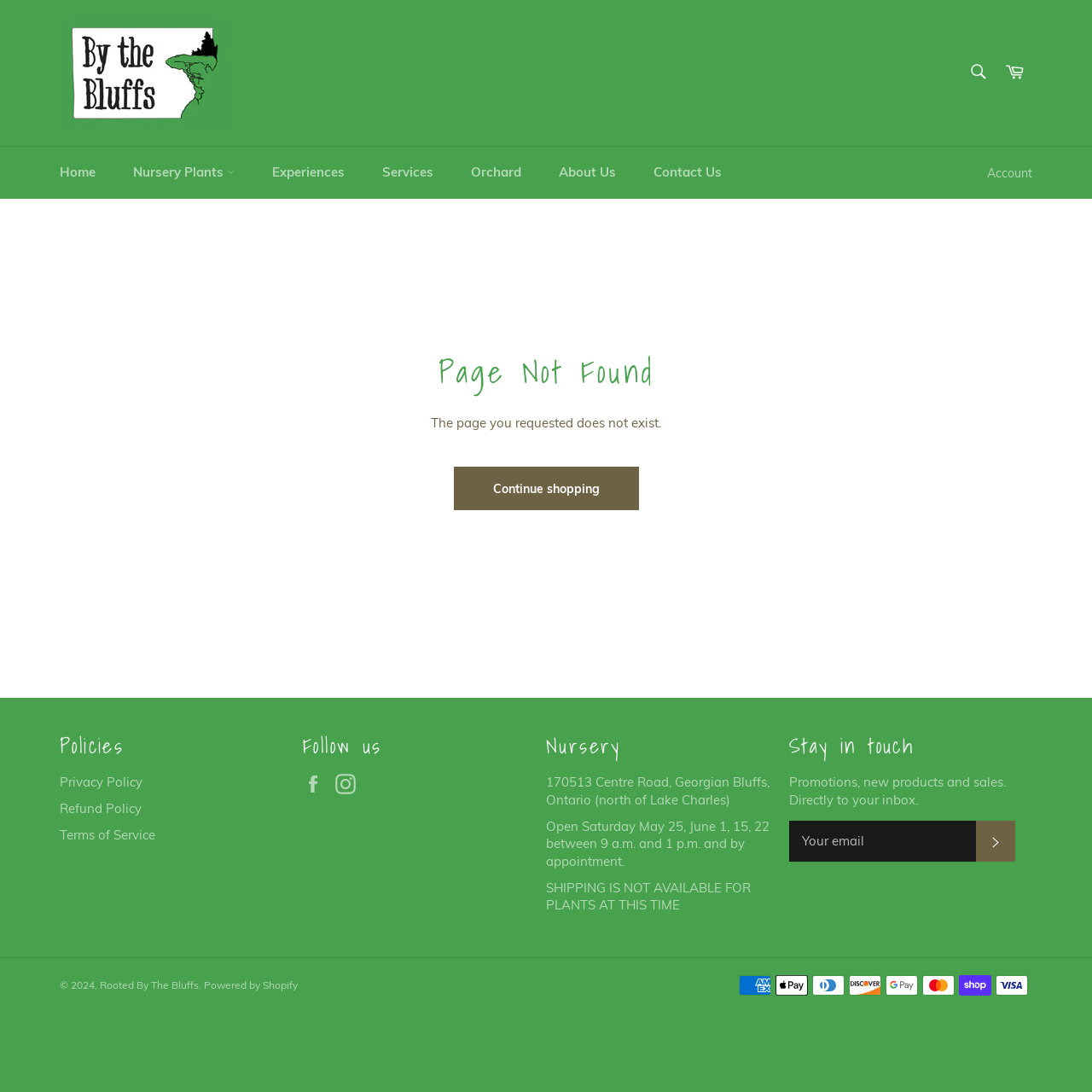Based on the image, provide a detailed response to the question:
What is the address of the nursery?

I found the address of the nursery by looking at the 'contentinfo' section of the webpage, where it says '170513 Centre Road, Georgian Bluffs, Ontario (north of Lake Charles)'.